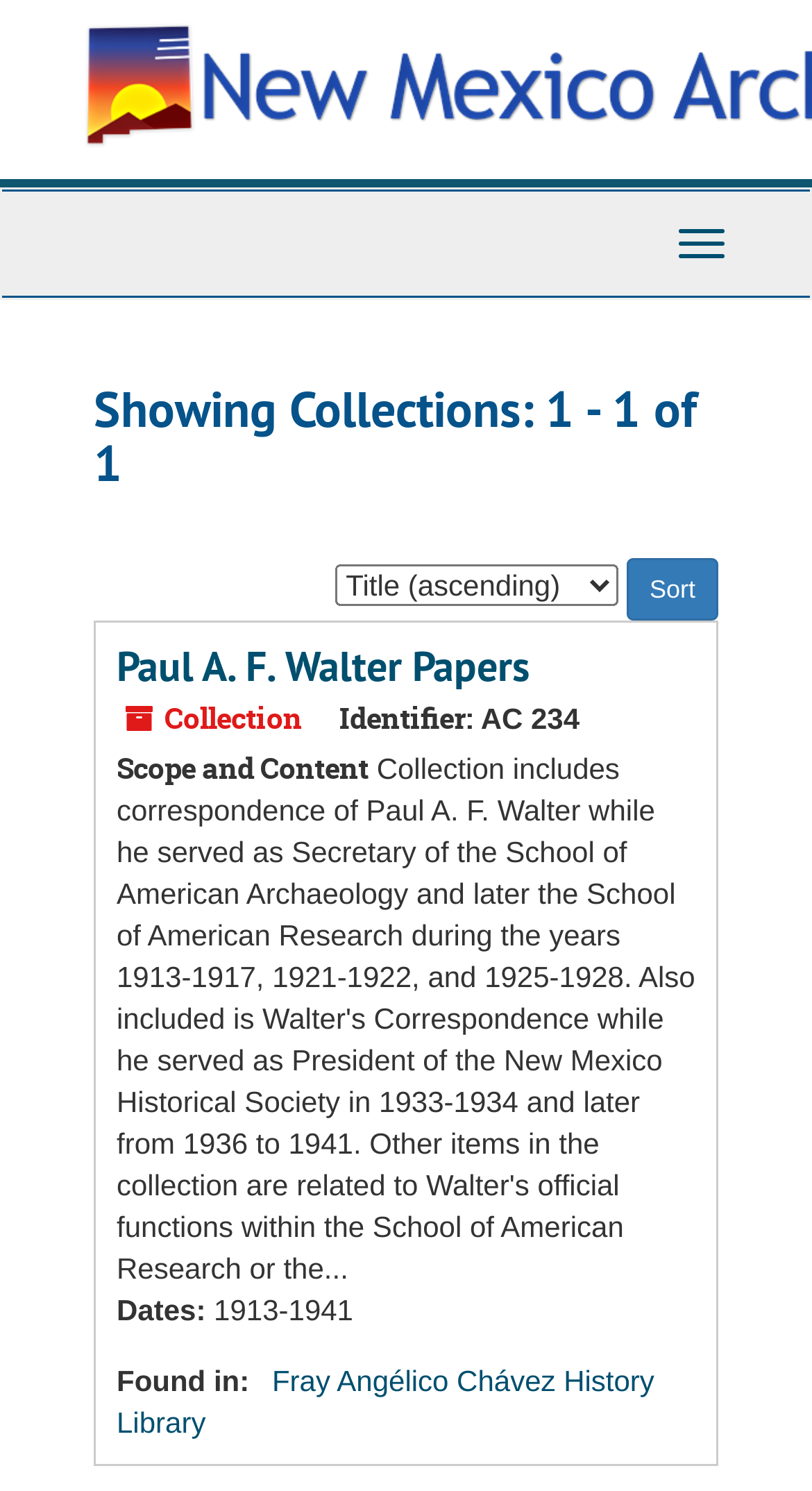Explain in detail what you observe on this webpage.

The webpage is a collection archive page, specifically showcasing the "Paul A. F. Walter Papers" collection. At the top, there is a navigation bar with a toggle button on the right side. Below the navigation bar, there is a heading indicating that one collection is being shown out of a total of one.

On the left side of the page, there is a section with a heading "Paul A. F. Walter Papers" followed by a link to the collection. Below this heading, there are several lines of text providing information about the collection, including the identifier "AC 234", scope and content, and dates ranging from 1913 to 1941.

To the right of the scope and content text, there is a section with a "Sort by:" label and a combobox with a "Sort" button next to it. Above this section, there is a heading indicating that the collection is being shown.

At the bottom of the page, there is a section with a "Found in:" label, followed by a link to the "Fray Angélico Chávez History Library".